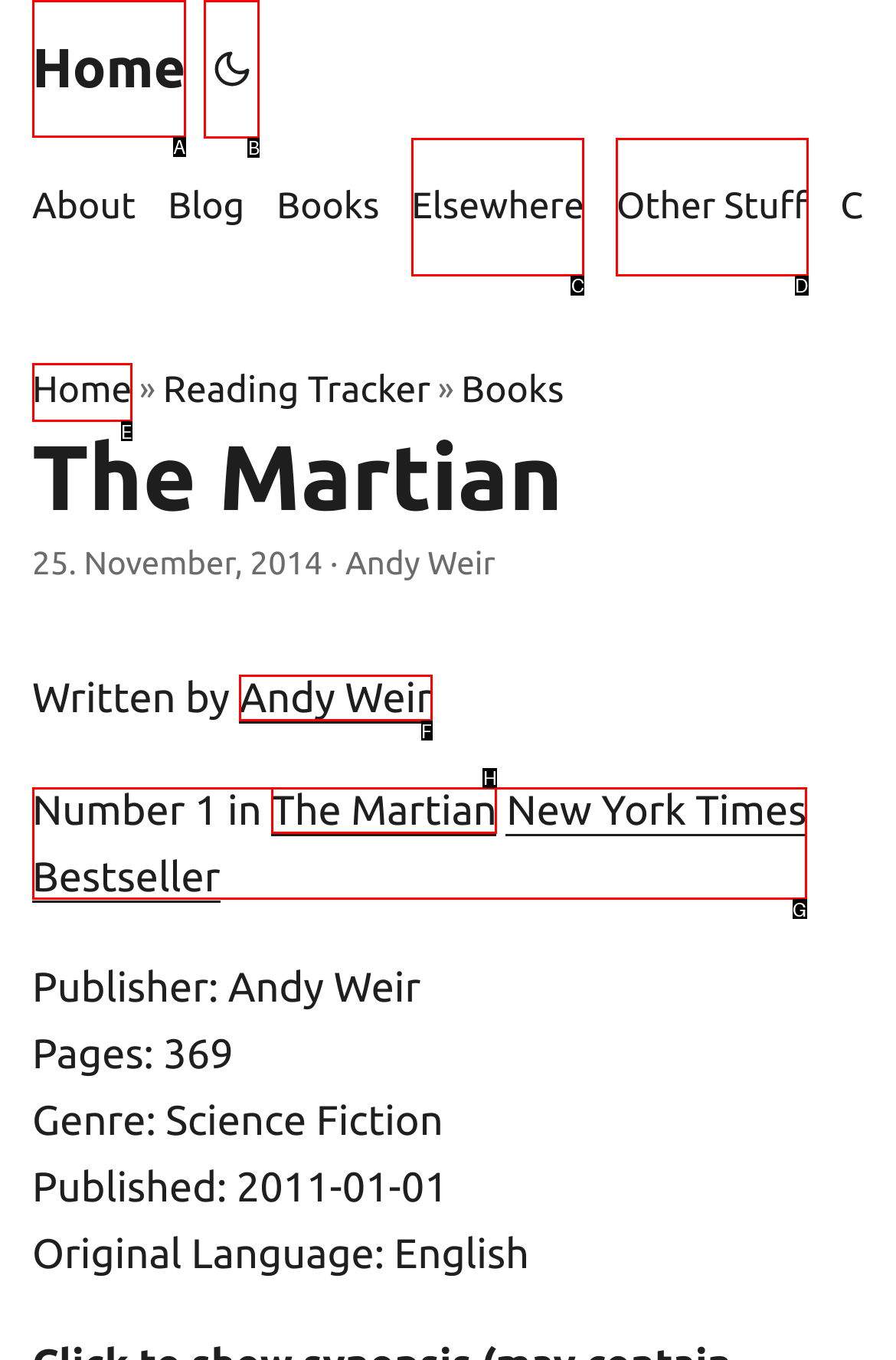Given the instruction: go to home page, which HTML element should you click on?
Answer with the letter that corresponds to the correct option from the choices available.

A